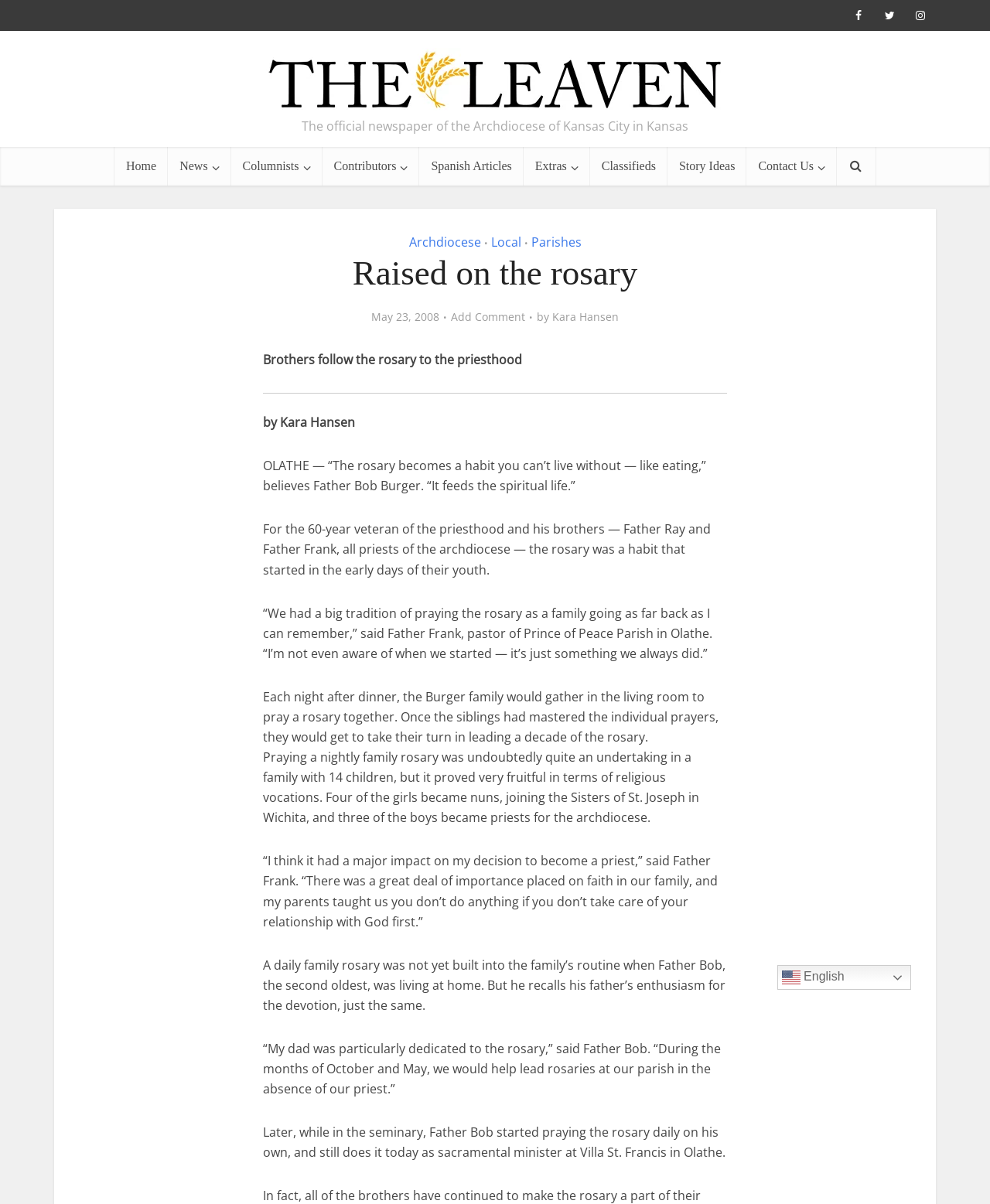Determine the bounding box coordinates of the element's region needed to click to follow the instruction: "Switch to English language". Provide these coordinates as four float numbers between 0 and 1, formatted as [left, top, right, bottom].

[0.785, 0.802, 0.92, 0.822]